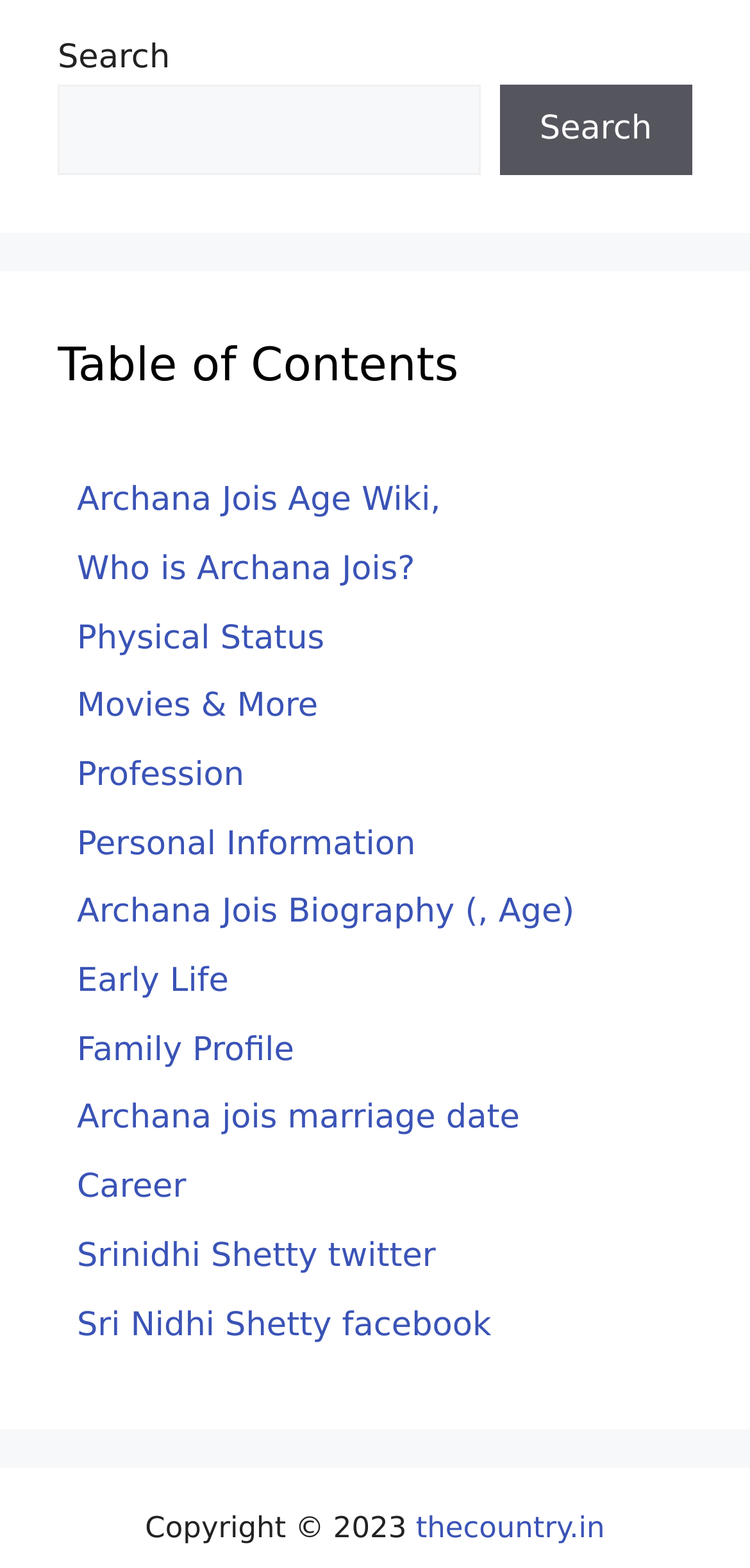Can you determine the bounding box coordinates of the area that needs to be clicked to fulfill the following instruction: "Click on Archana Jois Age Wiki"?

[0.103, 0.303, 0.588, 0.337]